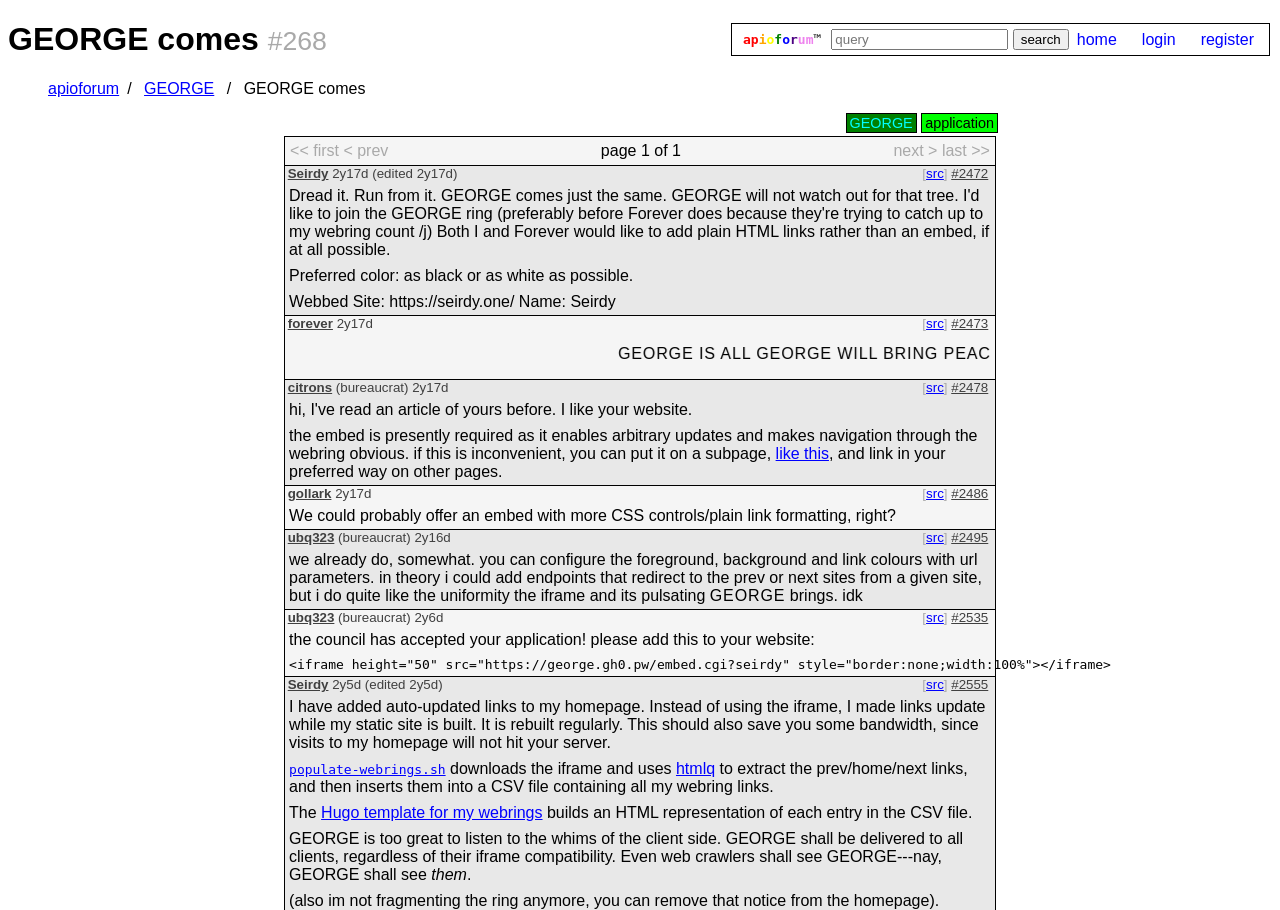Specify the bounding box coordinates of the area to click in order to follow the given instruction: "go to the next page."

[0.698, 0.156, 0.732, 0.175]